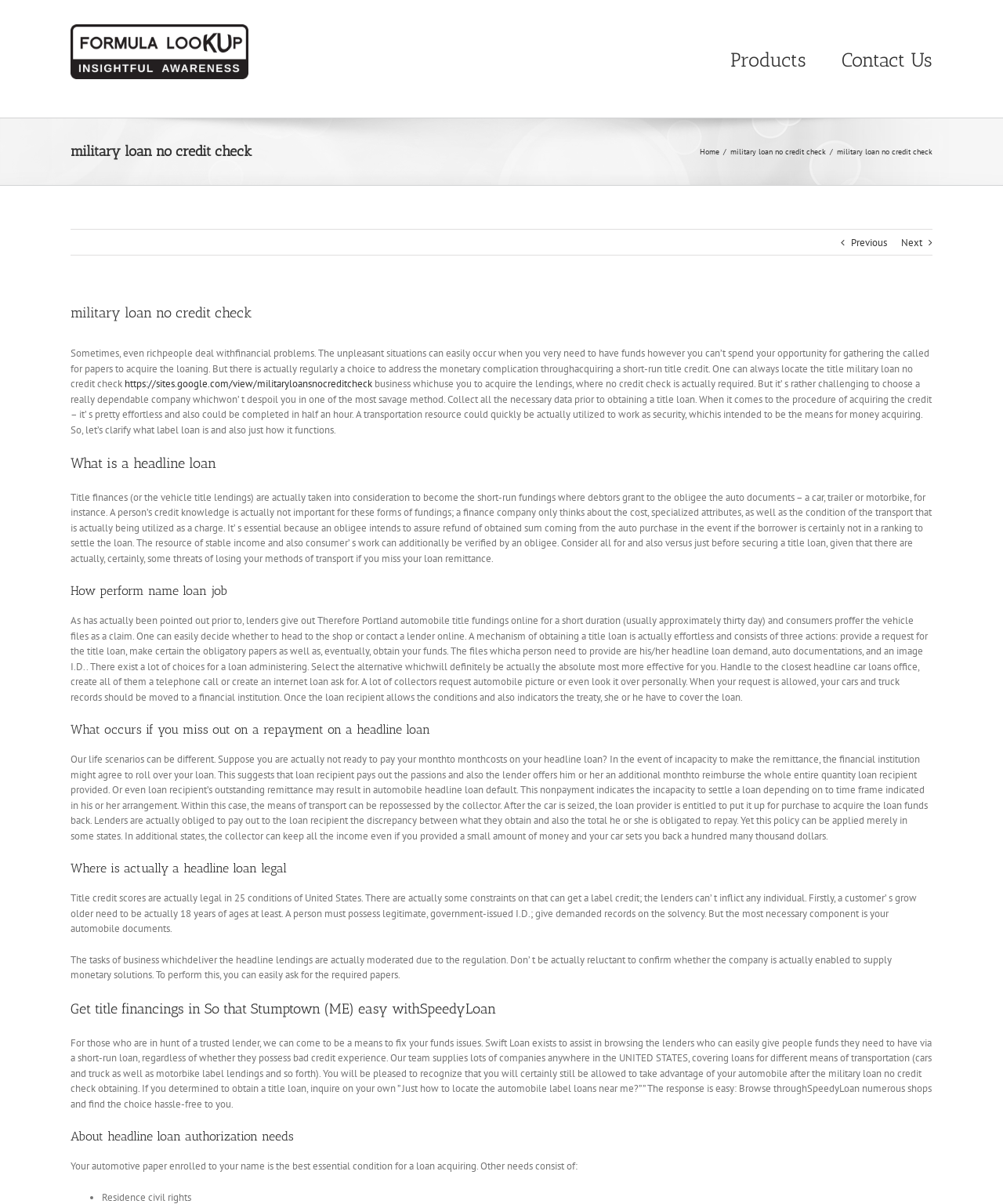What is the main topic of the webpage?
Based on the screenshot, respond with a single word or phrase.

military loan no credit check